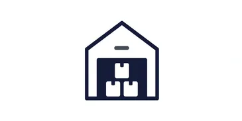What is the purpose of the order fulfillment feature?
Examine the screenshot and reply with a single word or phrase.

Efficiency and reliability